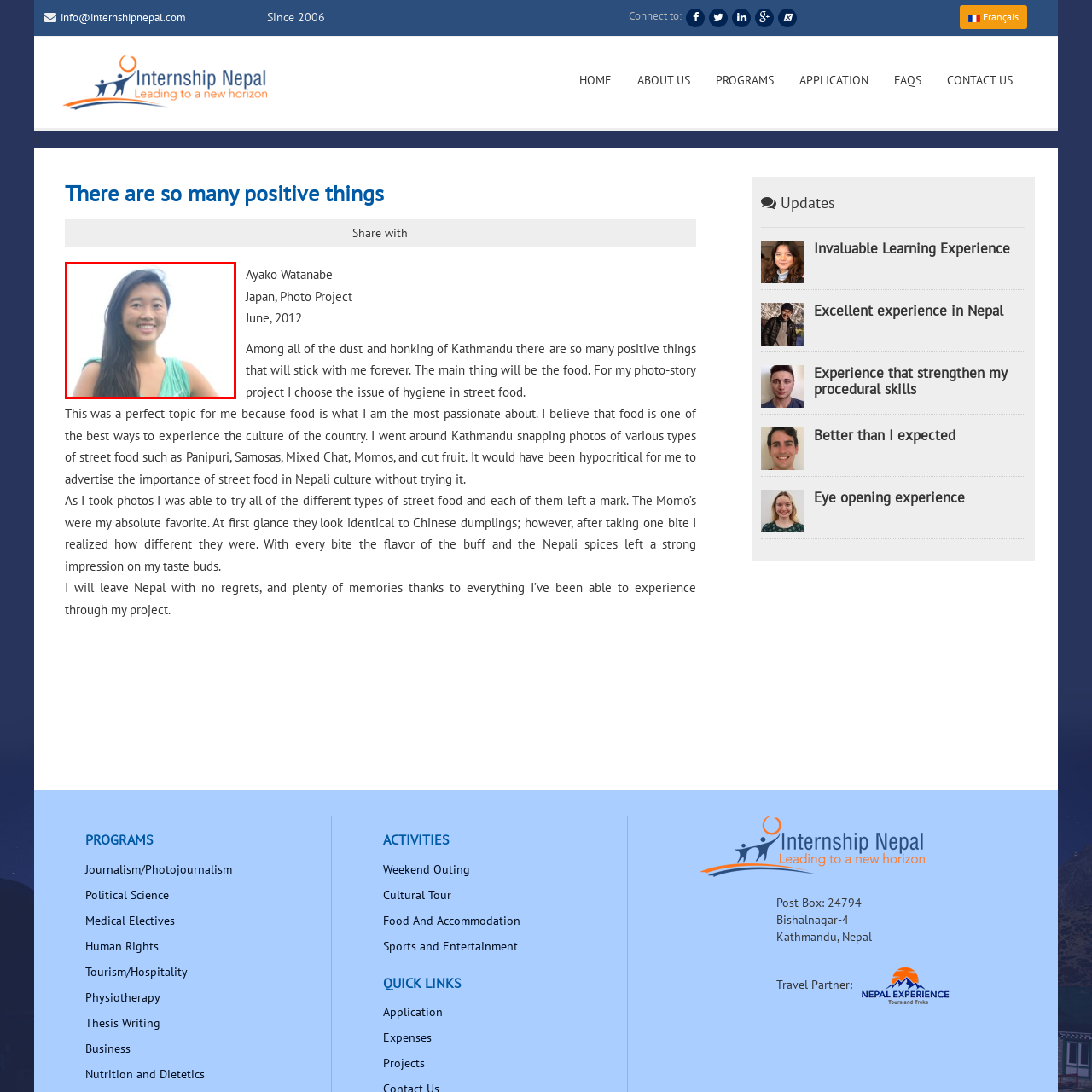Create an extensive description for the image inside the red frame.

The image features a young woman with long, dark hair, smiling warmly at the camera. She is dressed in a green top, which complements her lively and positive demeanor. This image is part of a photo project titled "Ayako Watanabe," focusing on her experiences in Kathmandu, Nepal, in June 2012. The project emphasizes her journey capturing the vibrant street food culture and the many positive aspects of her time in the city. Ayako's expression radiates enthusiasm and a sense of adventure, embodying the joy she found in her photographic exploration of Nepali culture.